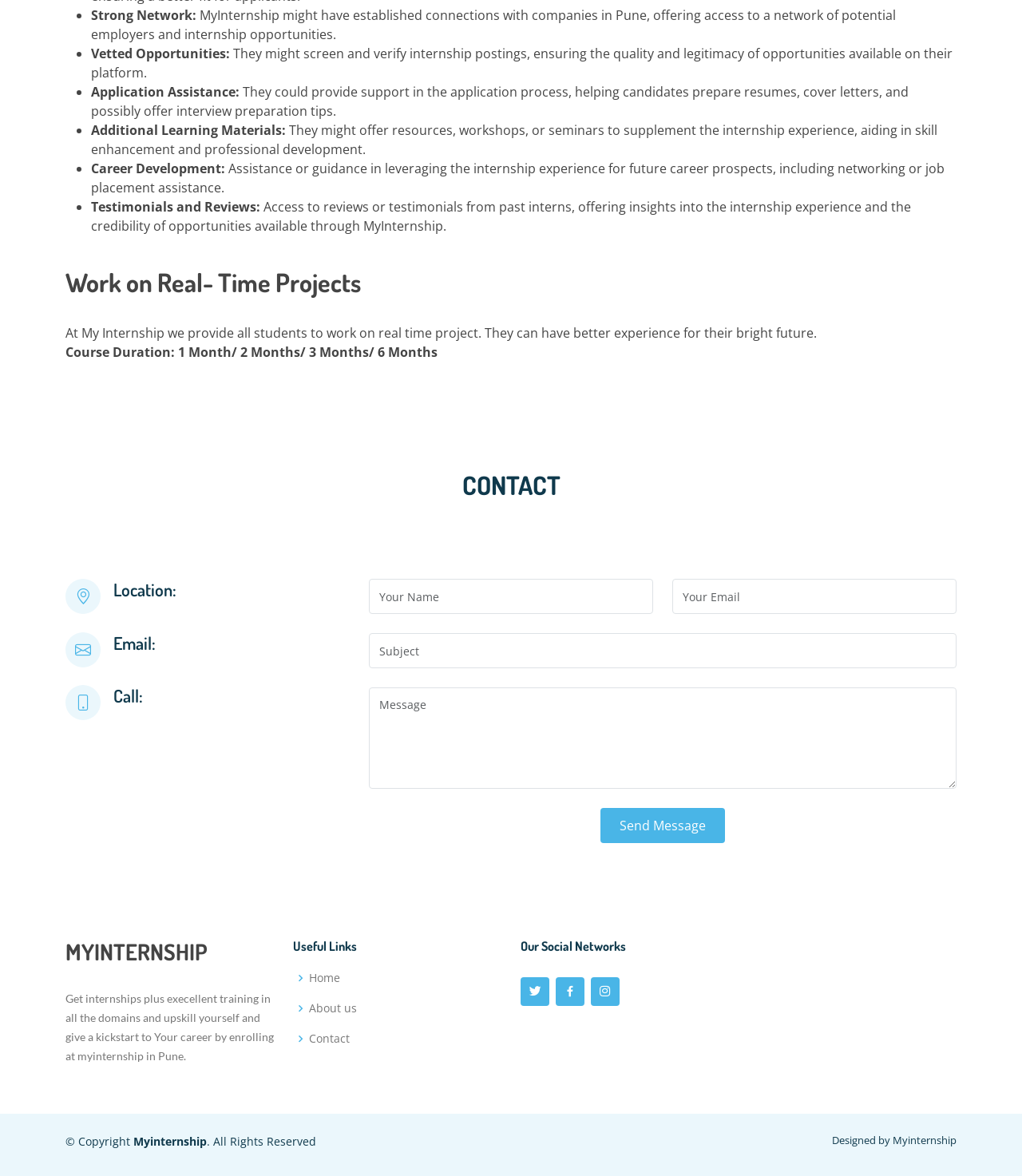Please determine the bounding box coordinates of the element to click in order to execute the following instruction: "Go to the Contact page". The coordinates should be four float numbers between 0 and 1, specified as [left, top, right, bottom].

[0.302, 0.878, 0.342, 0.888]